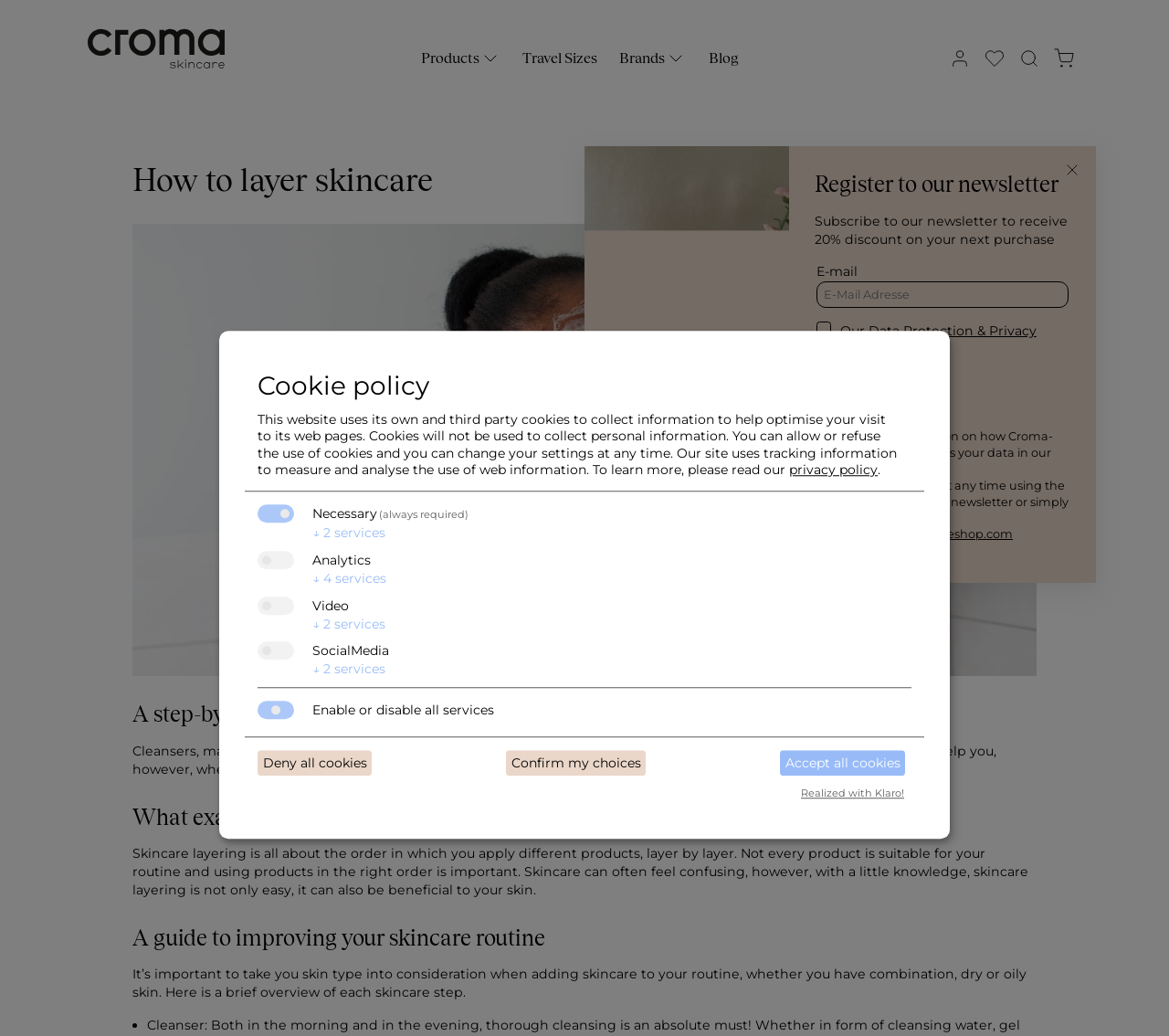Can you find the bounding box coordinates for the element that needs to be clicked to execute this instruction: "View shopping cart"? The coordinates should be given as four float numbers between 0 and 1, i.e., [left, top, right, bottom].

[0.902, 0.036, 0.919, 0.077]